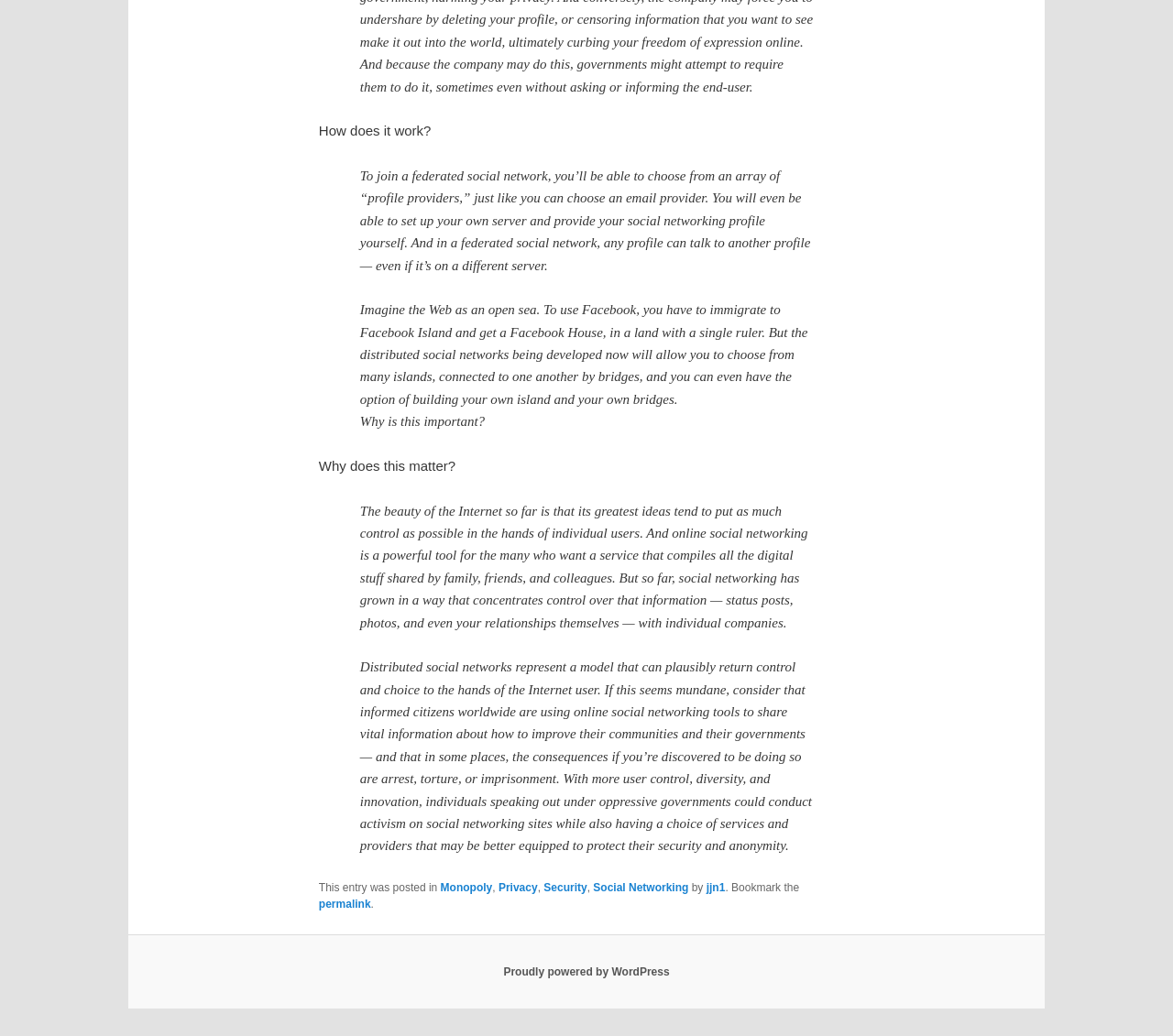What is the analogy used to describe the current social networking model?
Carefully analyze the image and provide a detailed answer to the question.

The webpage uses the analogy of 'Facebook Island' to describe the current social networking model, where users have to 'immigrate' to a single platform, such as Facebook, and are subject to its rules. This is contrasted with the federated social network model, which is likened to an open sea with multiple islands connected by bridges, allowing users to choose from multiple providers and have more control.